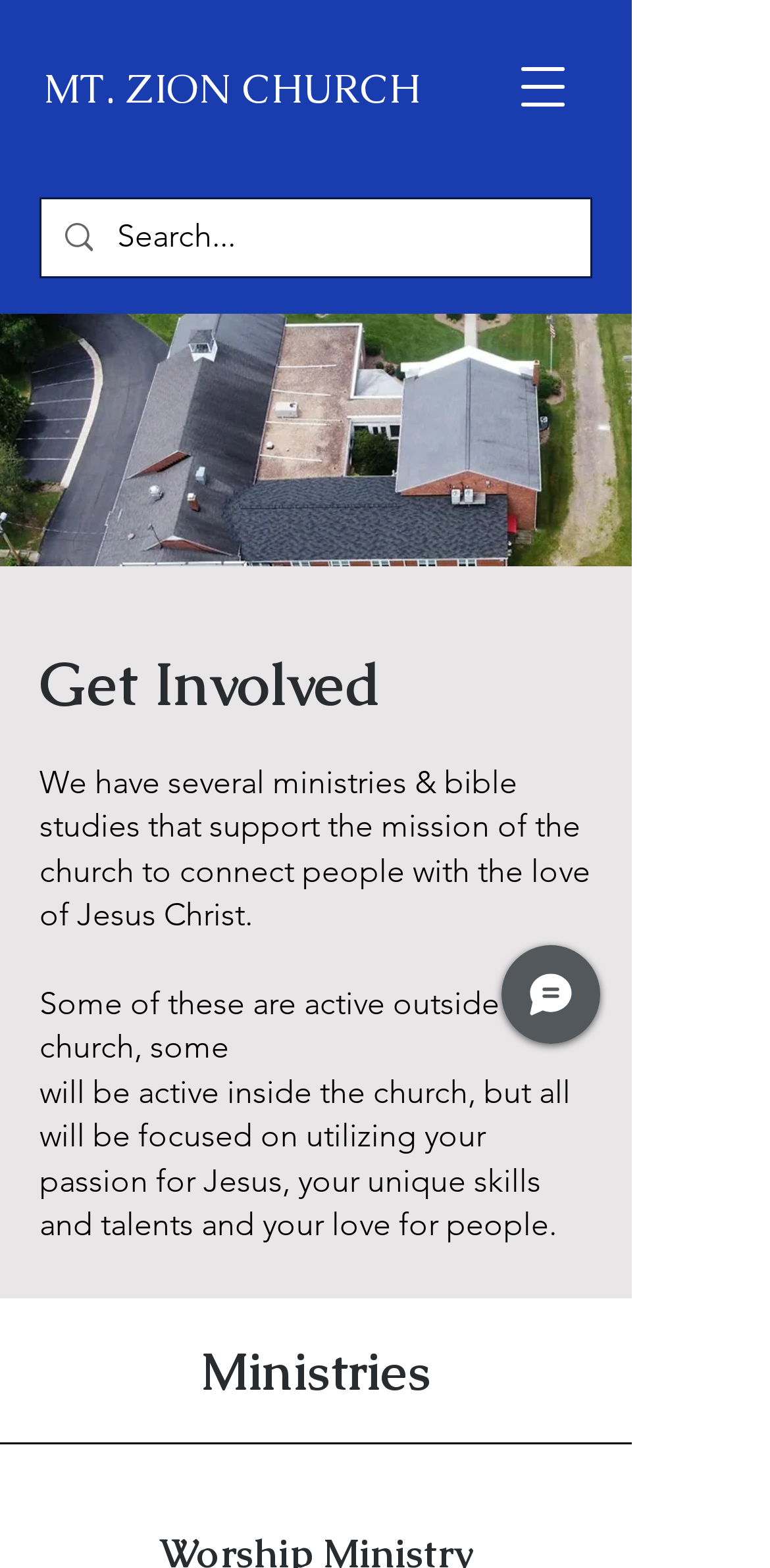Identify the bounding box coordinates for the UI element described as follows: MT. ZION CHURCH. Use the format (top-left x, top-left y, bottom-right x, bottom-right y) and ensure all values are floating point numbers between 0 and 1.

[0.056, 0.04, 0.546, 0.073]